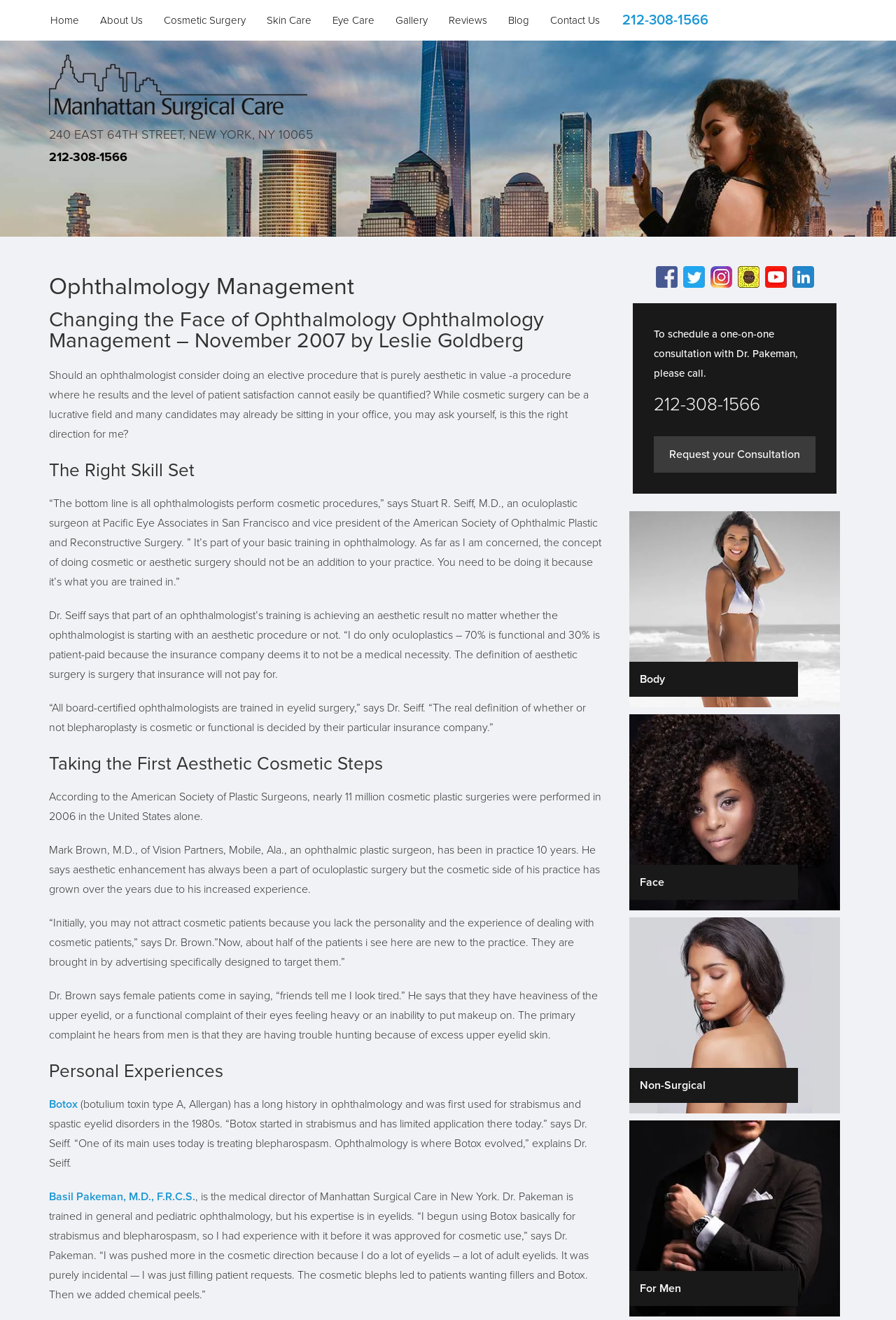Can you pinpoint the bounding box coordinates for the clickable element required for this instruction: "Read more about Dr. Pakeman"? The coordinates should be four float numbers between 0 and 1, i.e., [left, top, right, bottom].

[0.055, 0.059, 0.343, 0.071]